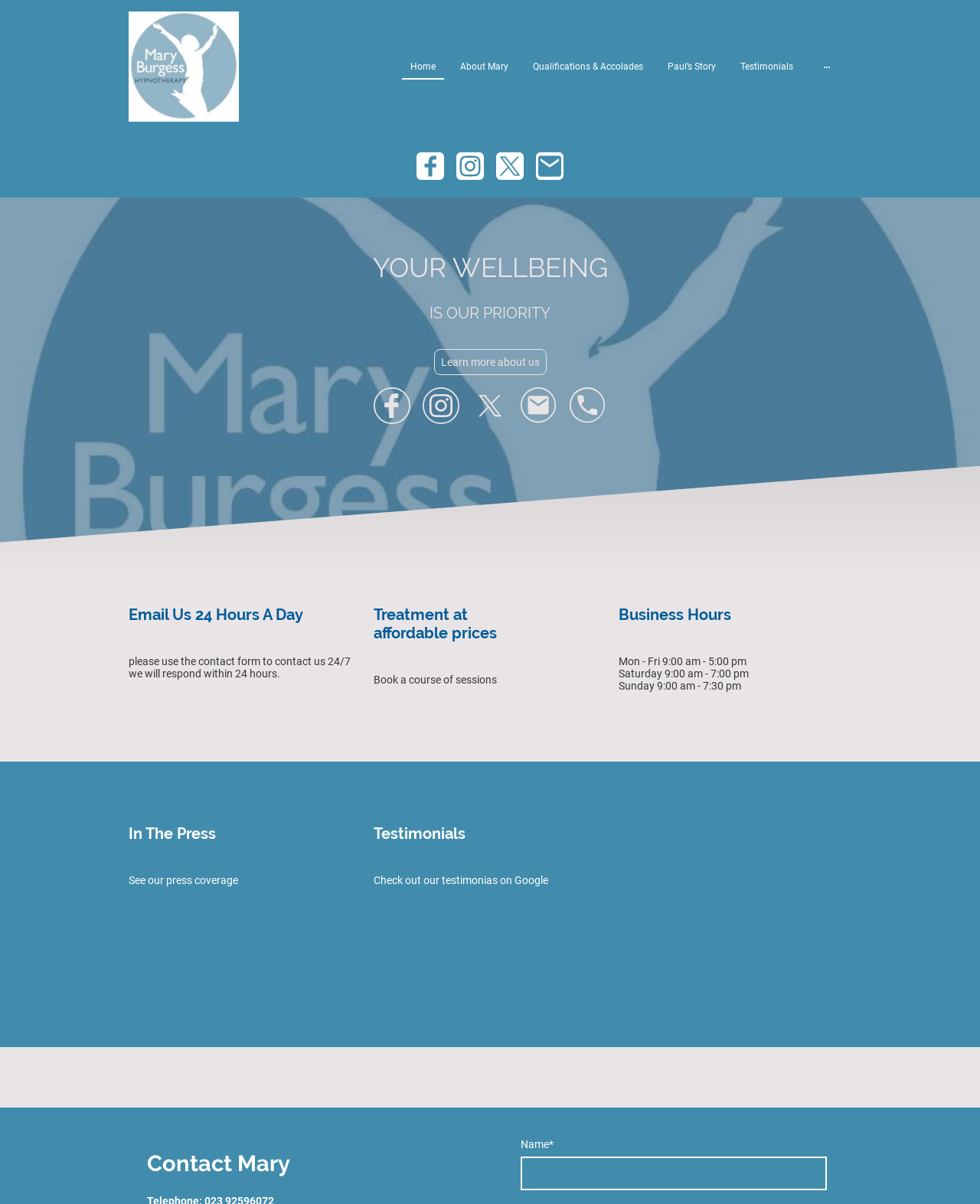From the webpage screenshot, predict the bounding box of the UI element that matches this description: "Qualifications & Accolades".

[0.536, 0.046, 0.664, 0.065]